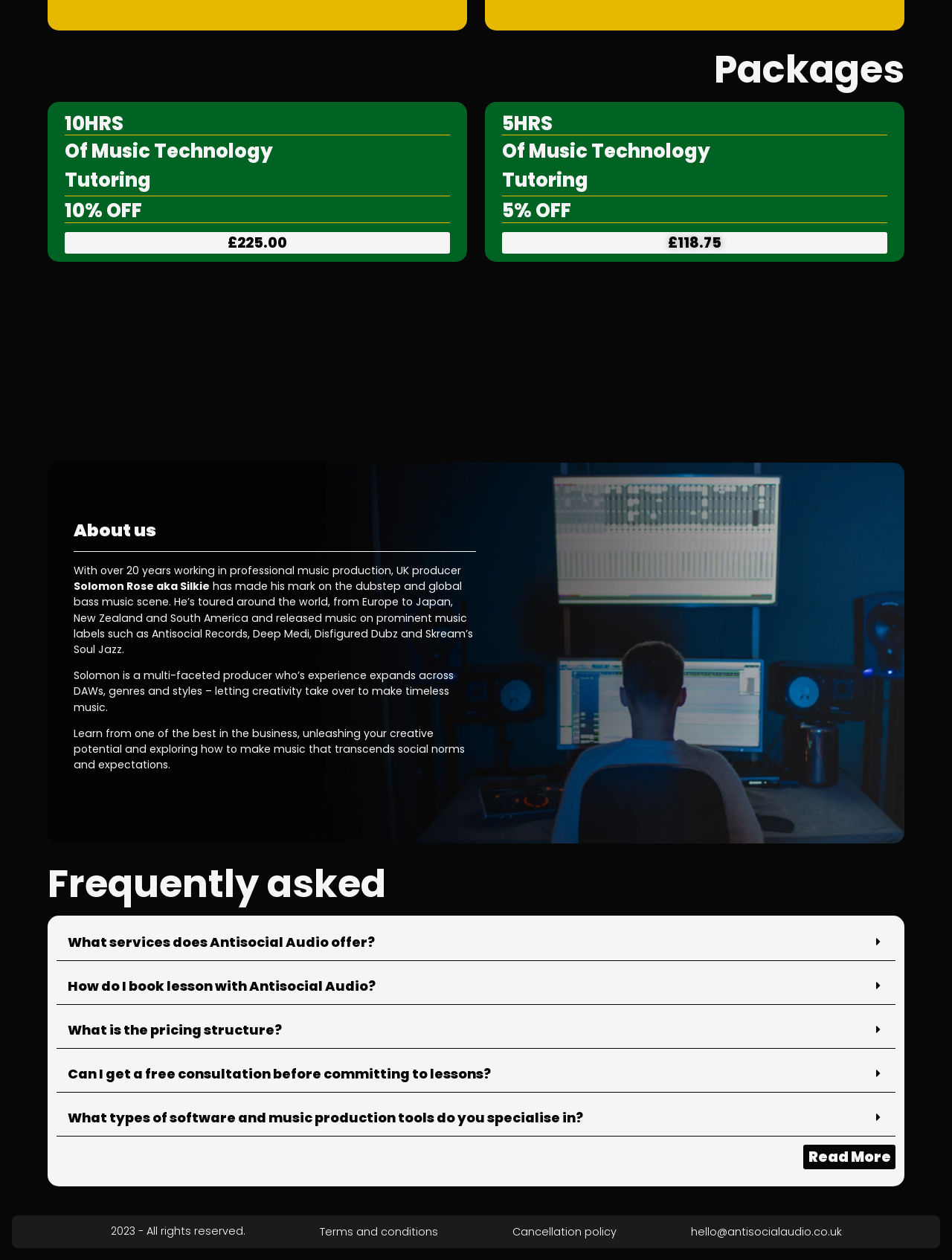What is the price of 5HRS of Music Technology Tutoring?
Based on the content of the image, thoroughly explain and answer the question.

The price can be found in the 'Packages' section, where it is listed as '5HRS' with a link '£118.75'.